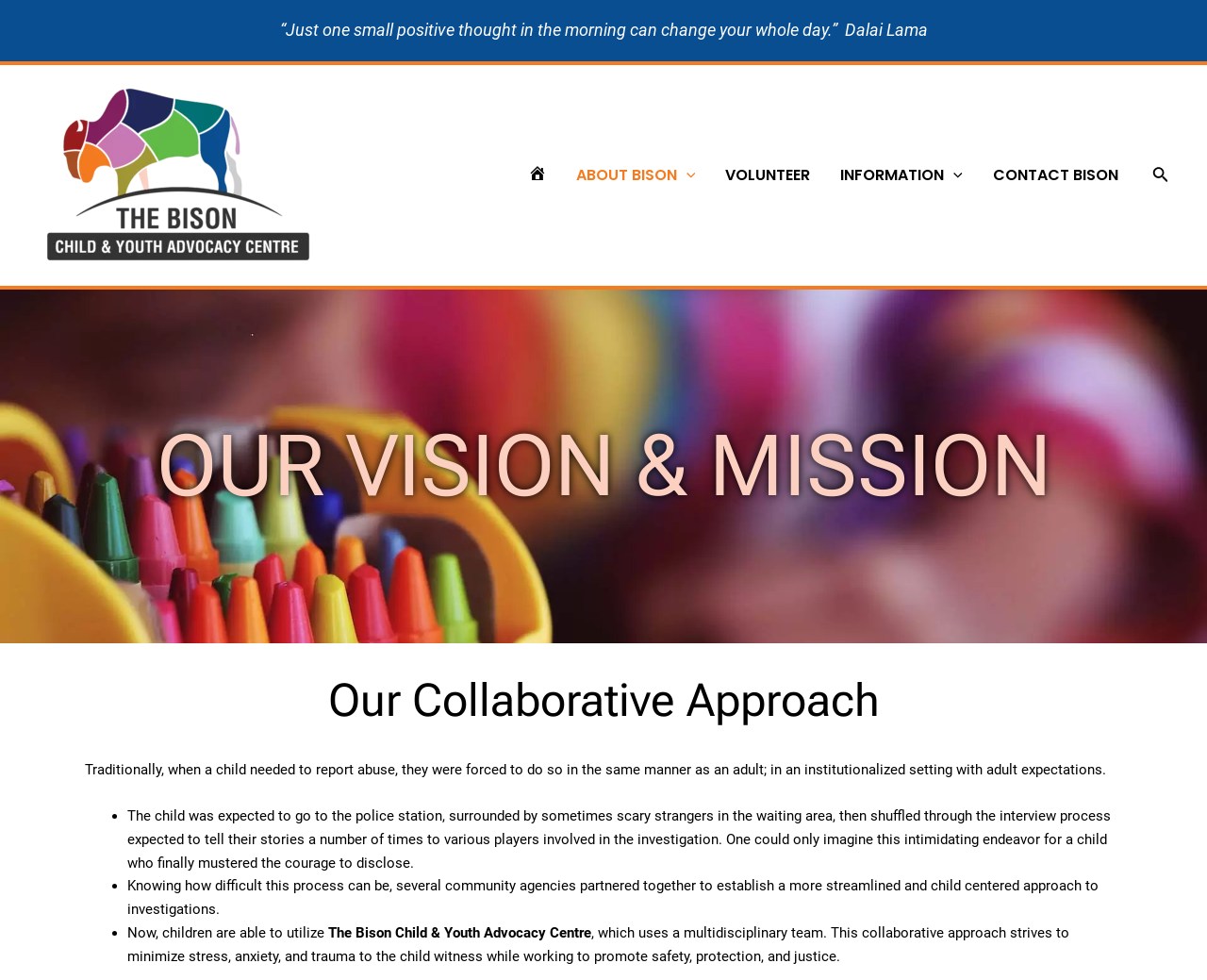Find and provide the bounding box coordinates for the UI element described with: "parent_node: ABOUT BISON aria-label="Menu Toggle"".

[0.561, 0.145, 0.576, 0.213]